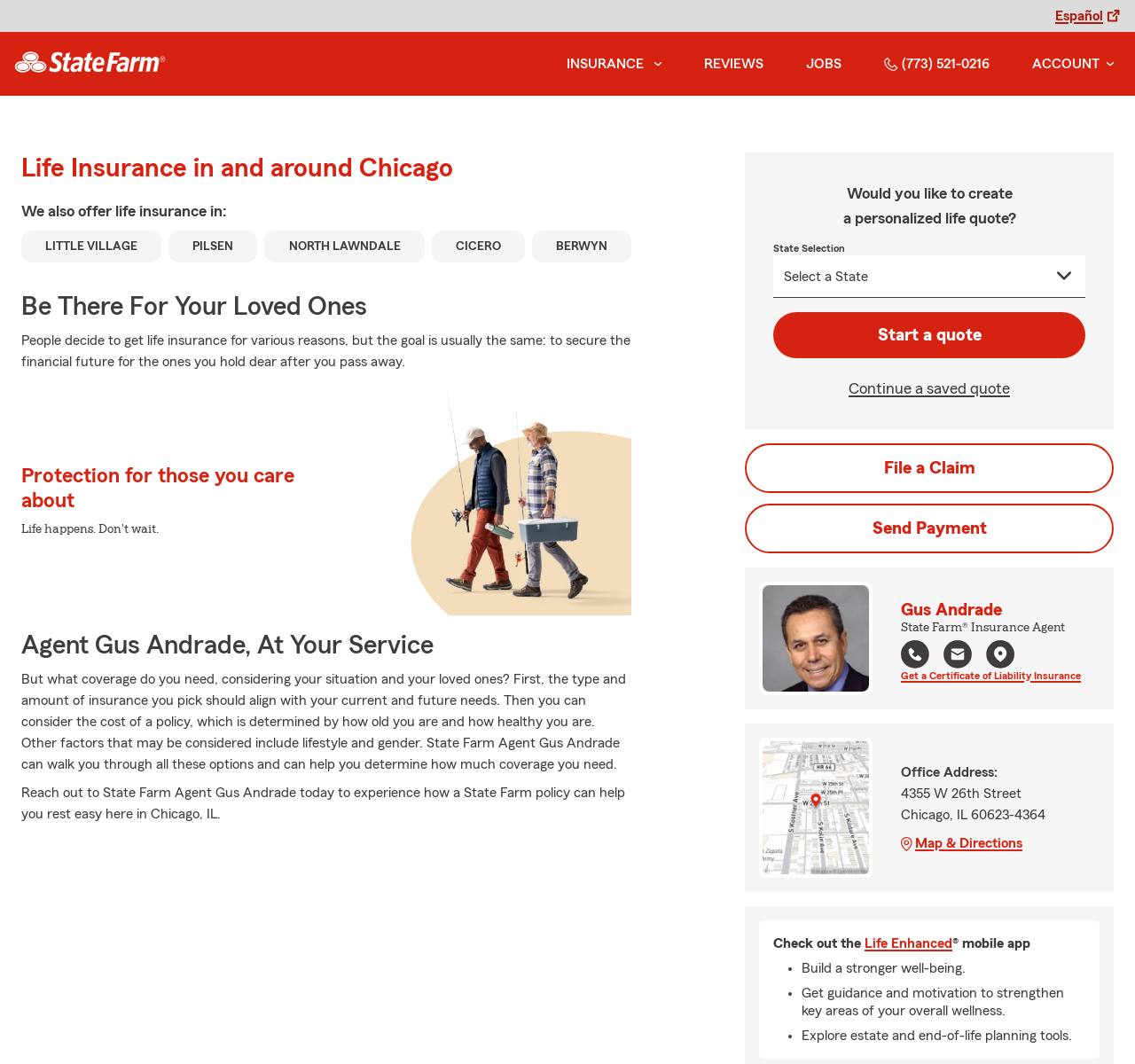What is the phone number to call for life insurance?
Provide a one-word or short-phrase answer based on the image.

(773) 521-0216